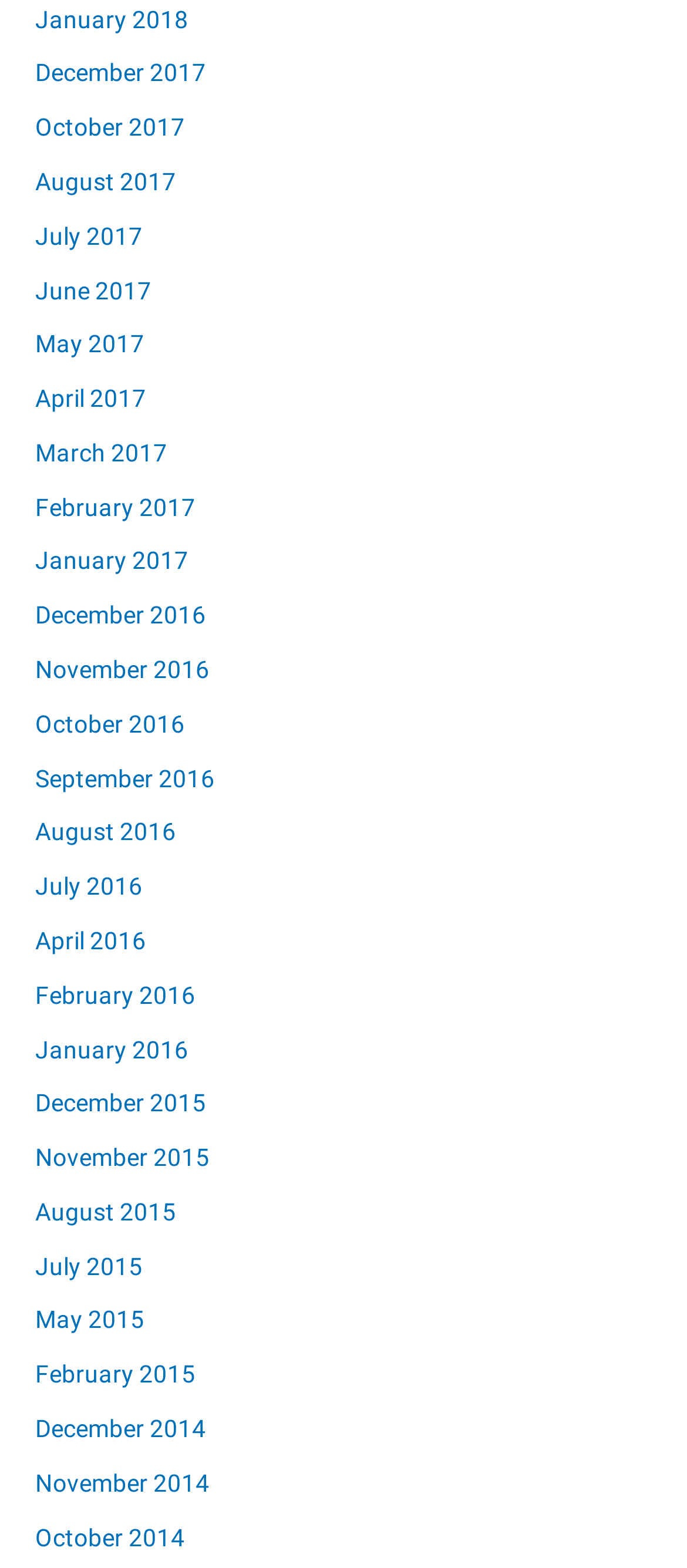What is the most recent month listed on the webpage?
Using the image as a reference, answer with just one word or a short phrase.

January 2018